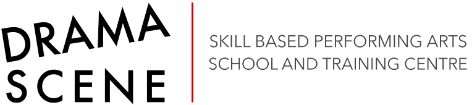Answer this question in one word or a short phrase: What is the focus of the institution?

Practical skill development